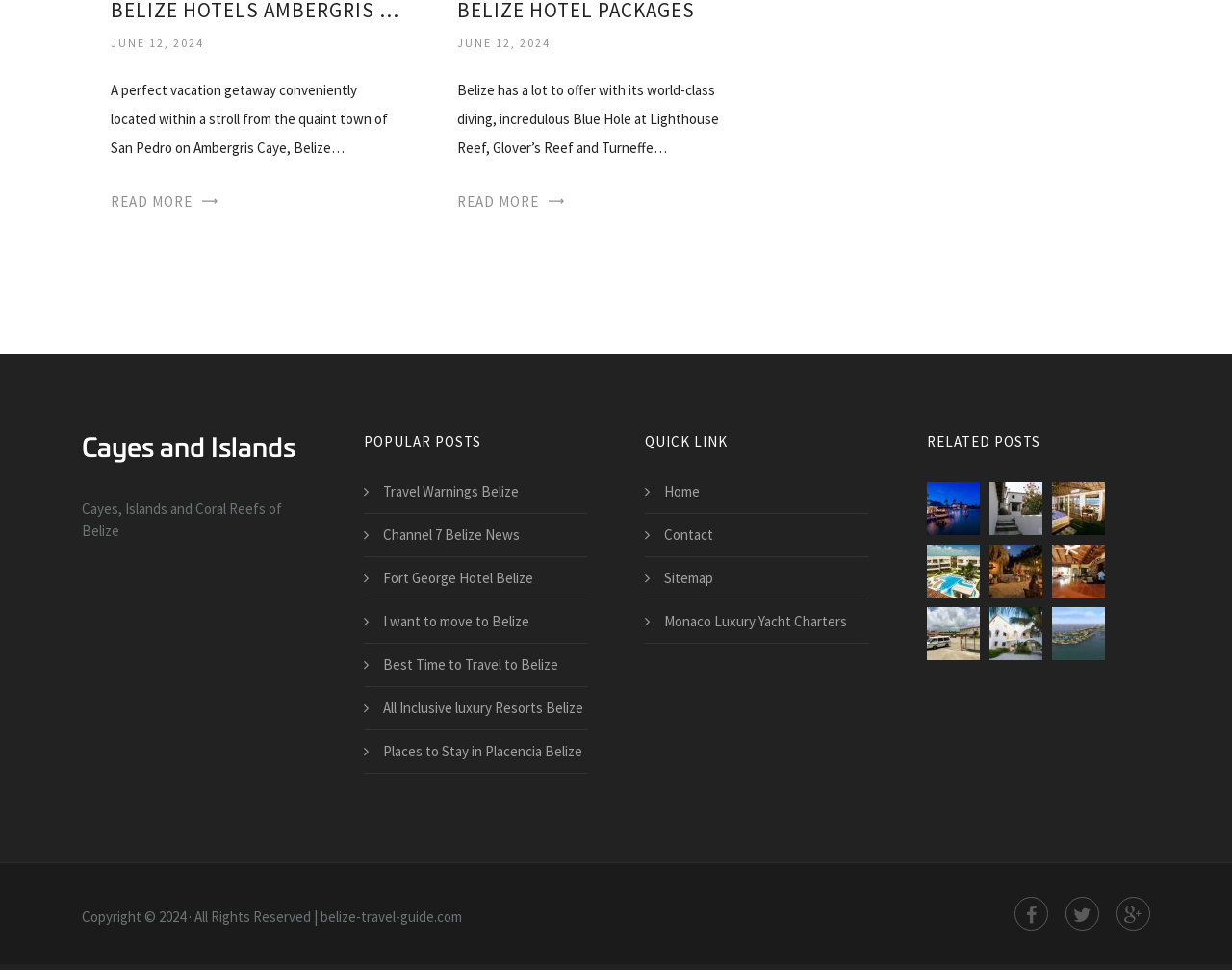What is the topic of the 'POPULAR POSTS' section?
Please respond to the question with a detailed and thorough explanation.

The 'POPULAR POSTS' section contains links with titles related to Belize, such as 'Travel Warnings Belize', 'Channel 7 Belize News', and 'Fort George Hotel Belize', indicating that the topic of this section is Belize.